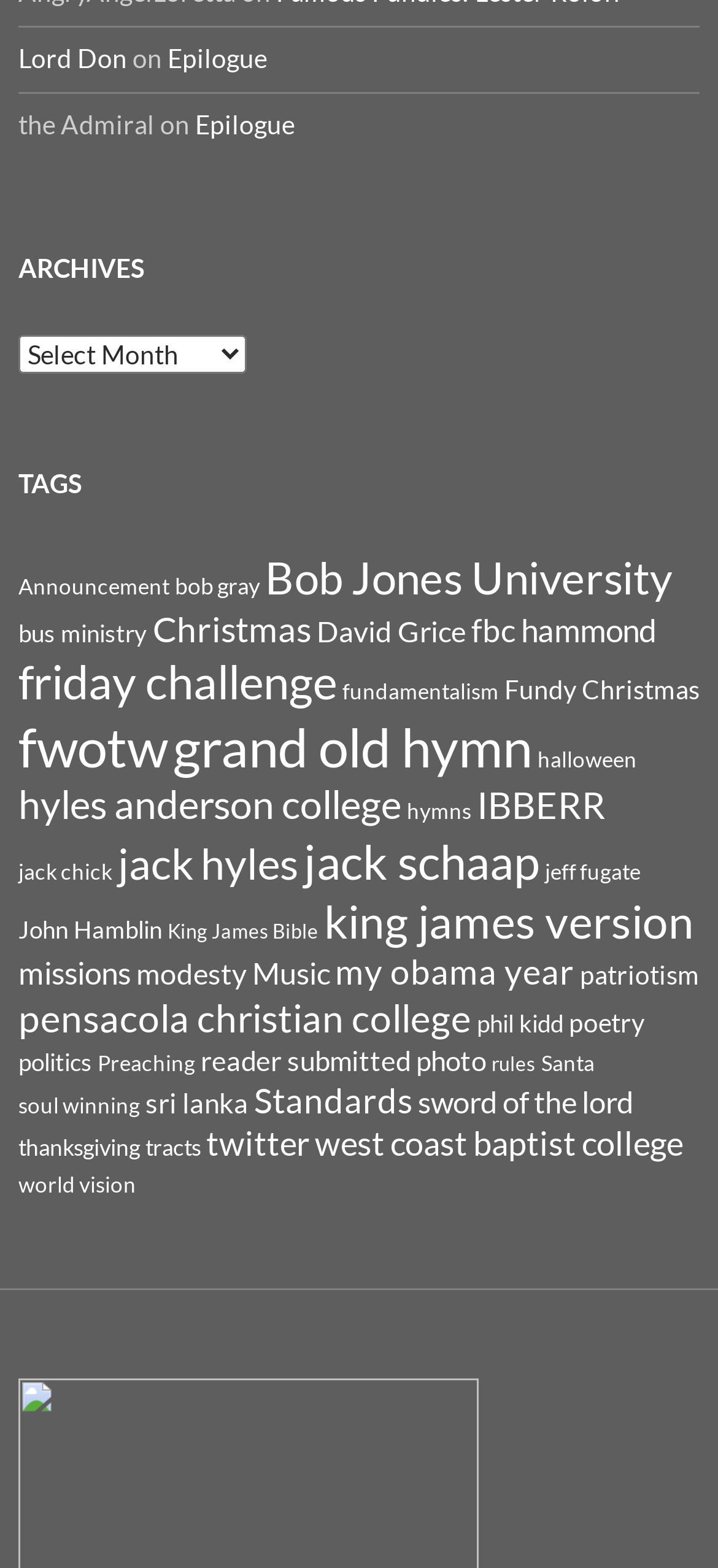Locate the bounding box coordinates of the area to click to fulfill this instruction: "Click on the 'Announcement (10 items)' link". The bounding box should be presented as four float numbers between 0 and 1, in the order [left, top, right, bottom].

[0.026, 0.366, 0.236, 0.381]